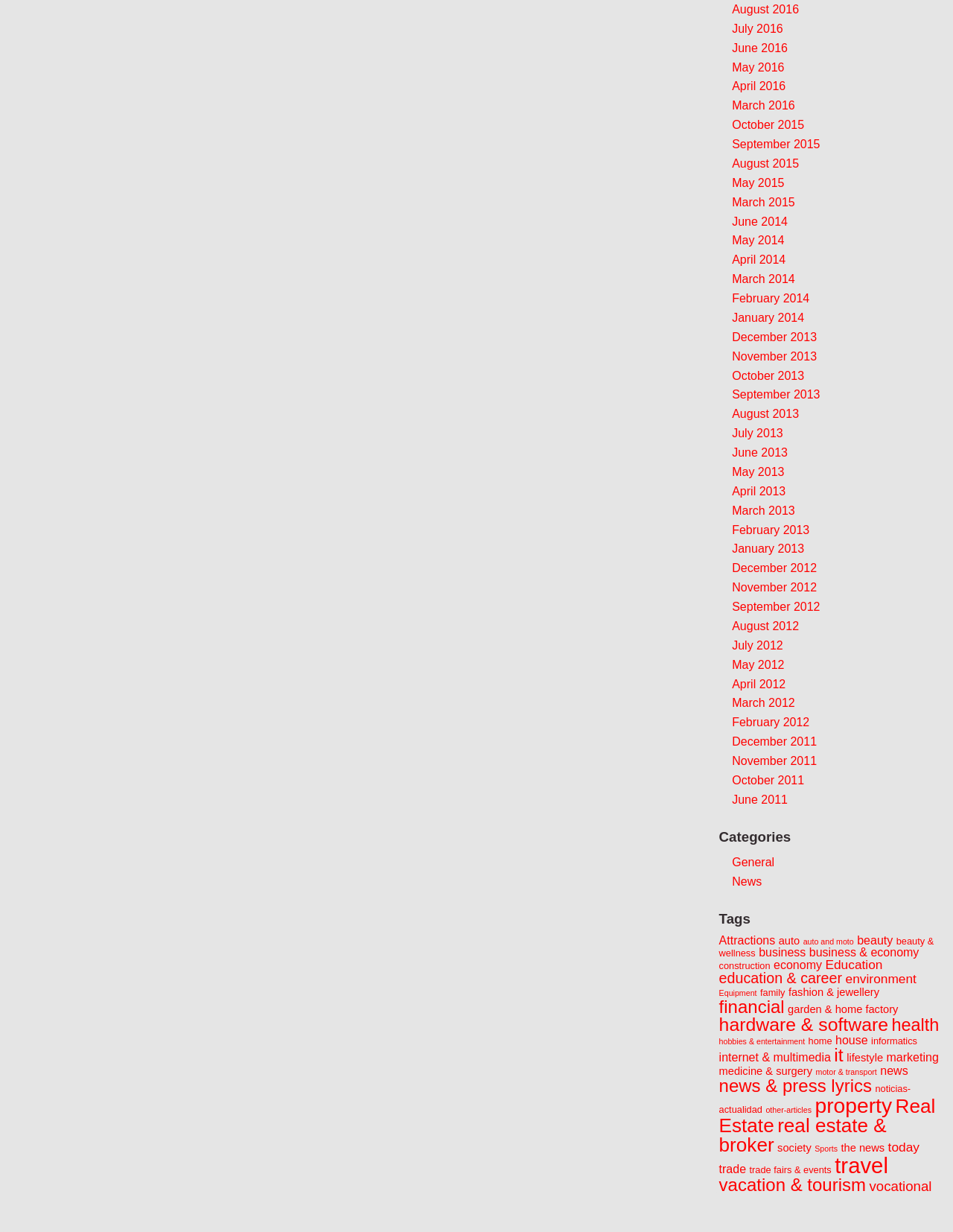Please reply to the following question with a single word or a short phrase:
How many items are in the 'financial' category?

15